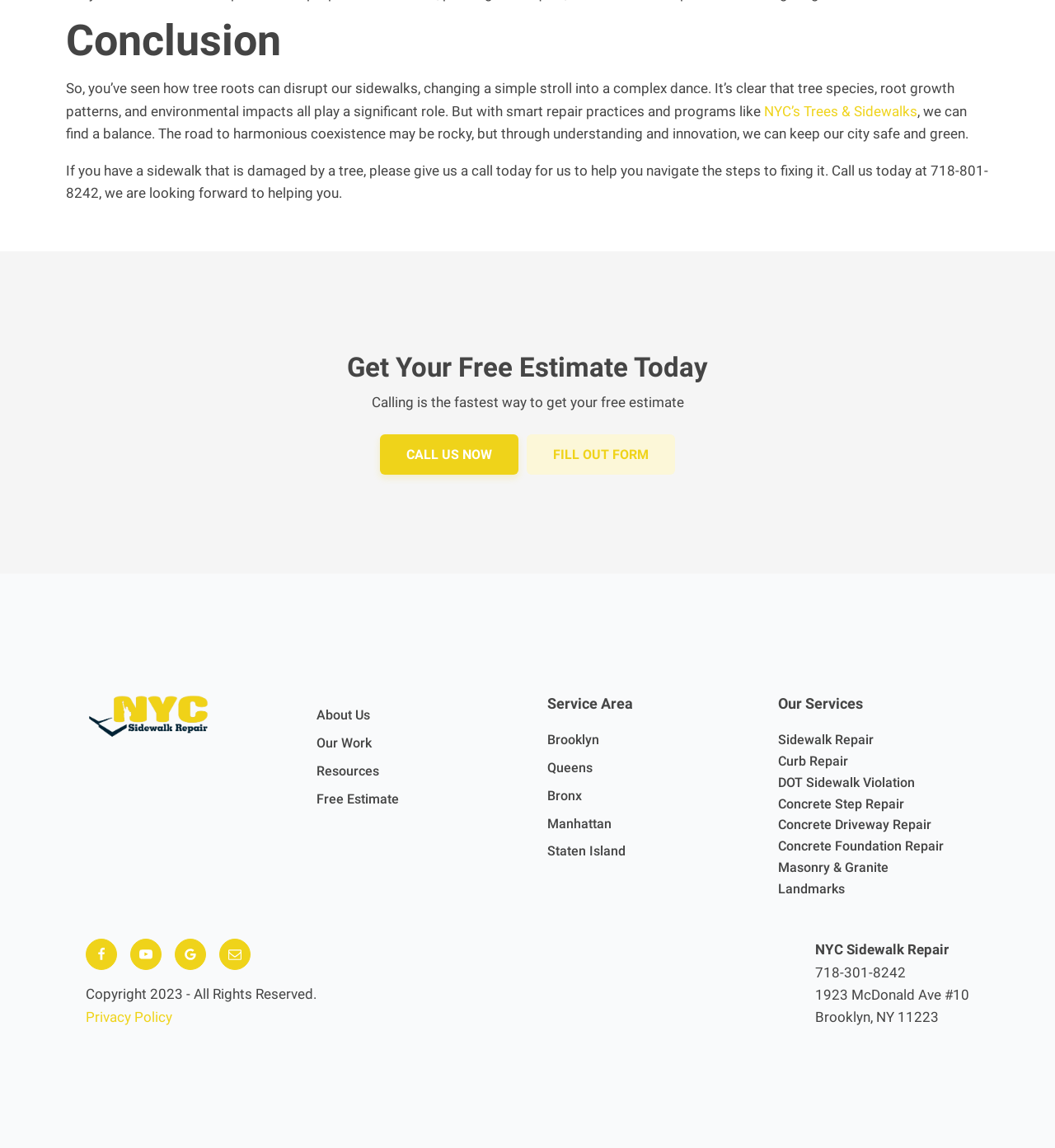What services does the company offer?
Answer the question with a detailed and thorough explanation.

The company offers various services, including sidewalk repair, curb repair, DOT sidewalk violation, concrete step repair, concrete driveway repair, concrete foundation repair, masonry & granite, and landmarks, as listed in the 'Our Services' section.